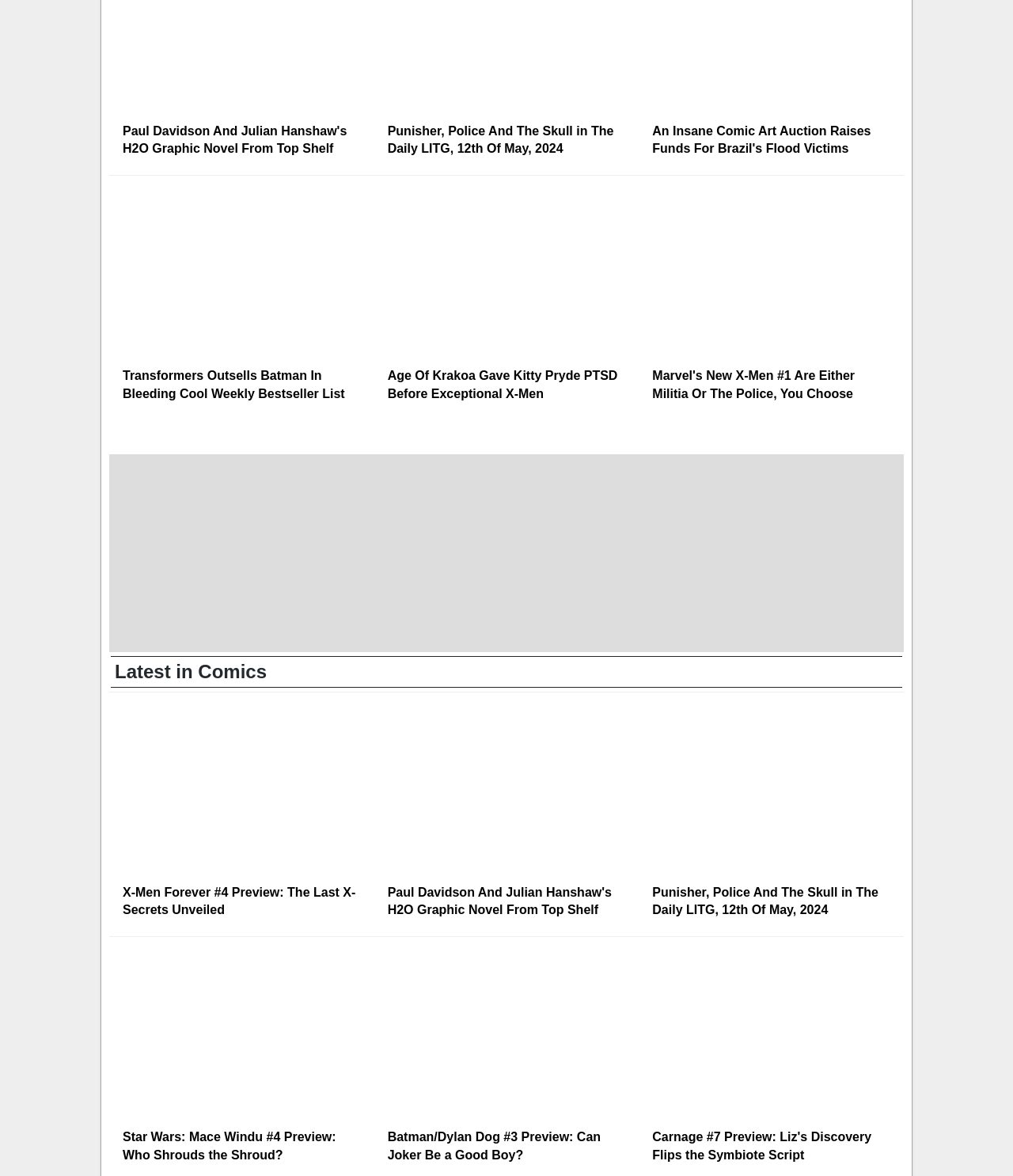Find the bounding box coordinates of the clickable area that will achieve the following instruction: "Preview X-Men Forever #4".

[0.12, 0.599, 0.358, 0.75]